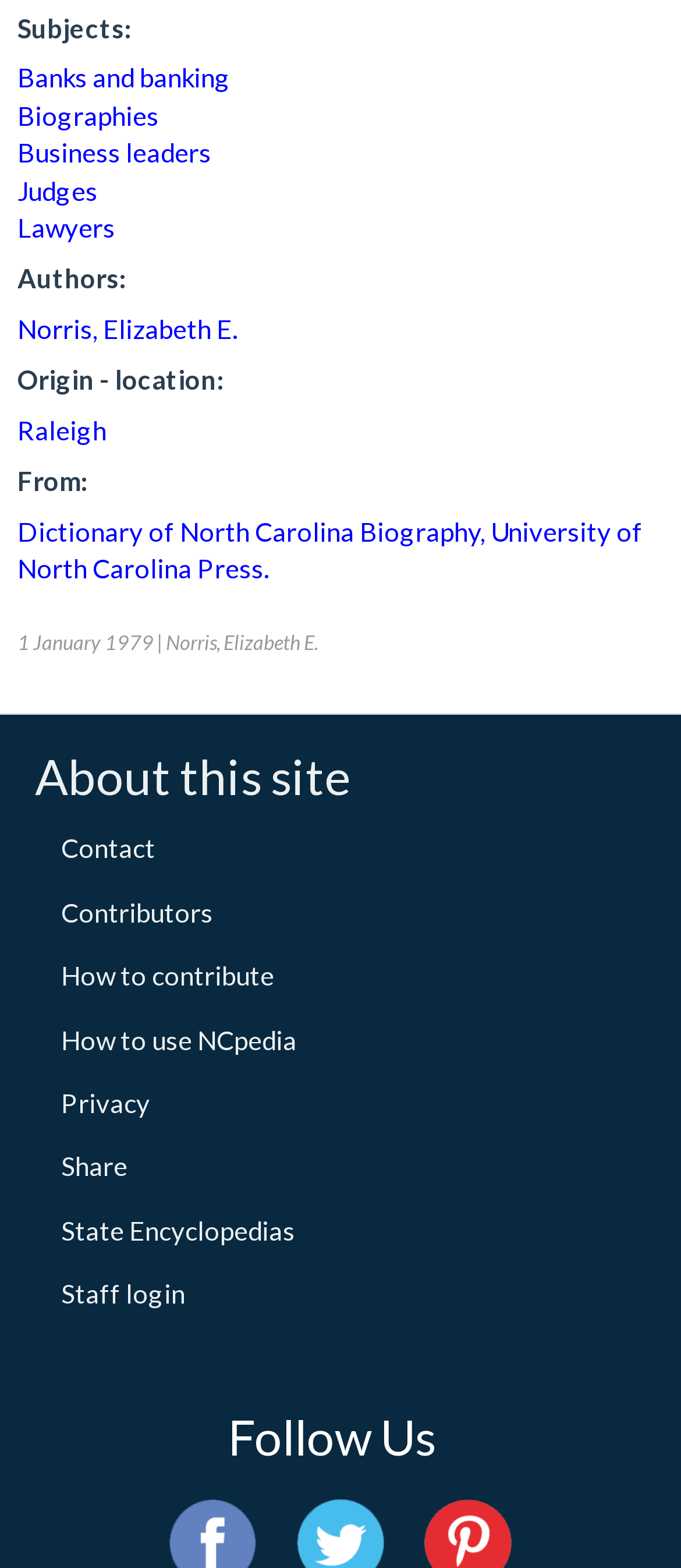Find the bounding box coordinates for the HTML element described as: "Lawyers". The coordinates should consist of four float values between 0 and 1, i.e., [left, top, right, bottom].

[0.026, 0.135, 0.169, 0.155]